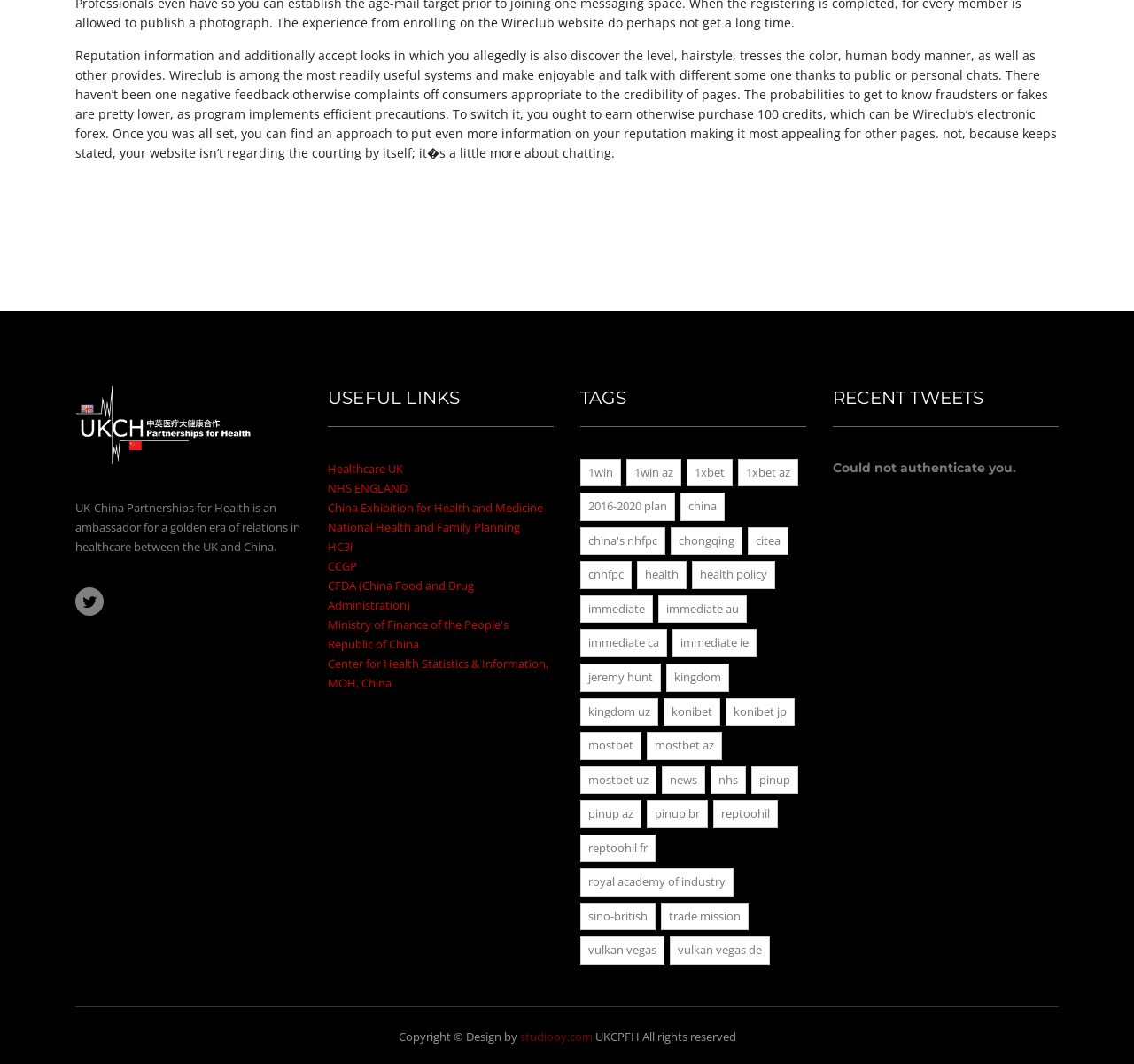Locate the coordinates of the bounding box for the clickable region that fulfills this instruction: "Read about 'China's NHFPC'".

[0.512, 0.495, 0.587, 0.521]